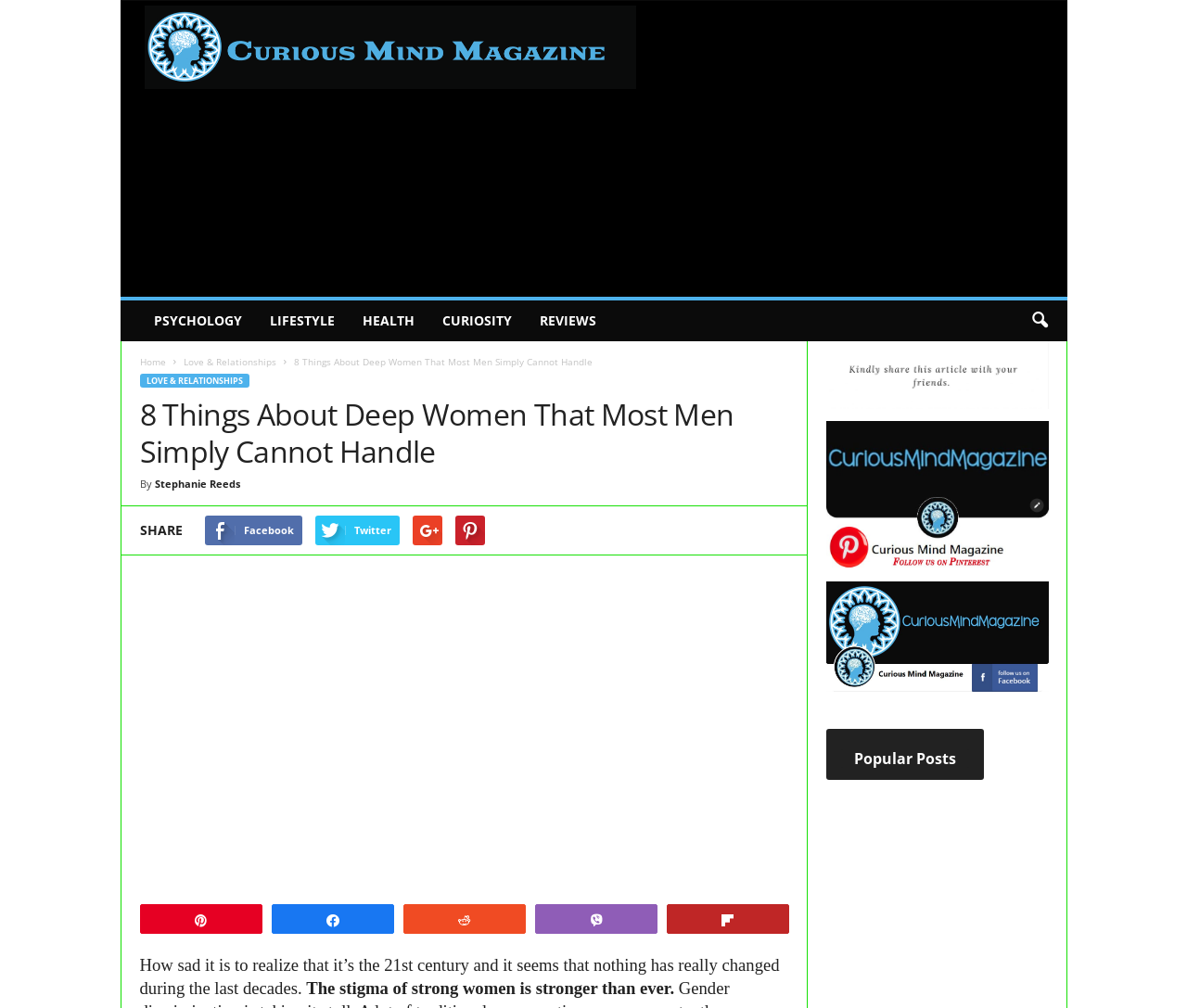Give a detailed account of the webpage, highlighting key information.

The webpage appears to be an article from Curious Mind Magazine, with the title "8 Things About Deep Women That Most Men Simply Cannot Handle". At the top, there are links to different categories such as Psychology, Lifestyle, Health, and Curiosity. On the right side of the top section, there is a button with an icon, which when clicked, reveals a dropdown menu with links to the Home page, Love & Relationships, and other sections.

Below the title, there is a header section with the article title, author name "Stephanie Reeds", and a "SHARE" button. The SHARE button is accompanied by links to share the article on Facebook, Twitter, and other social media platforms.

The main content of the article starts with a brief introduction, which is divided into two paragraphs. The first paragraph reads, "How sad it is to realize that it’s the 21st century and it seems that nothing has really changed during the last decades." The second paragraph continues, "The stigma of strong women is stronger than ever."

On the right side of the page, there is a section with three figures, each containing a link. Below this section, there is a heading "Popular Posts" followed by a table with links to other popular articles.

At the bottom of the page, there are more links to share the article on various social media platforms, including Pinterest, Reddit, Vibe, and Flip.